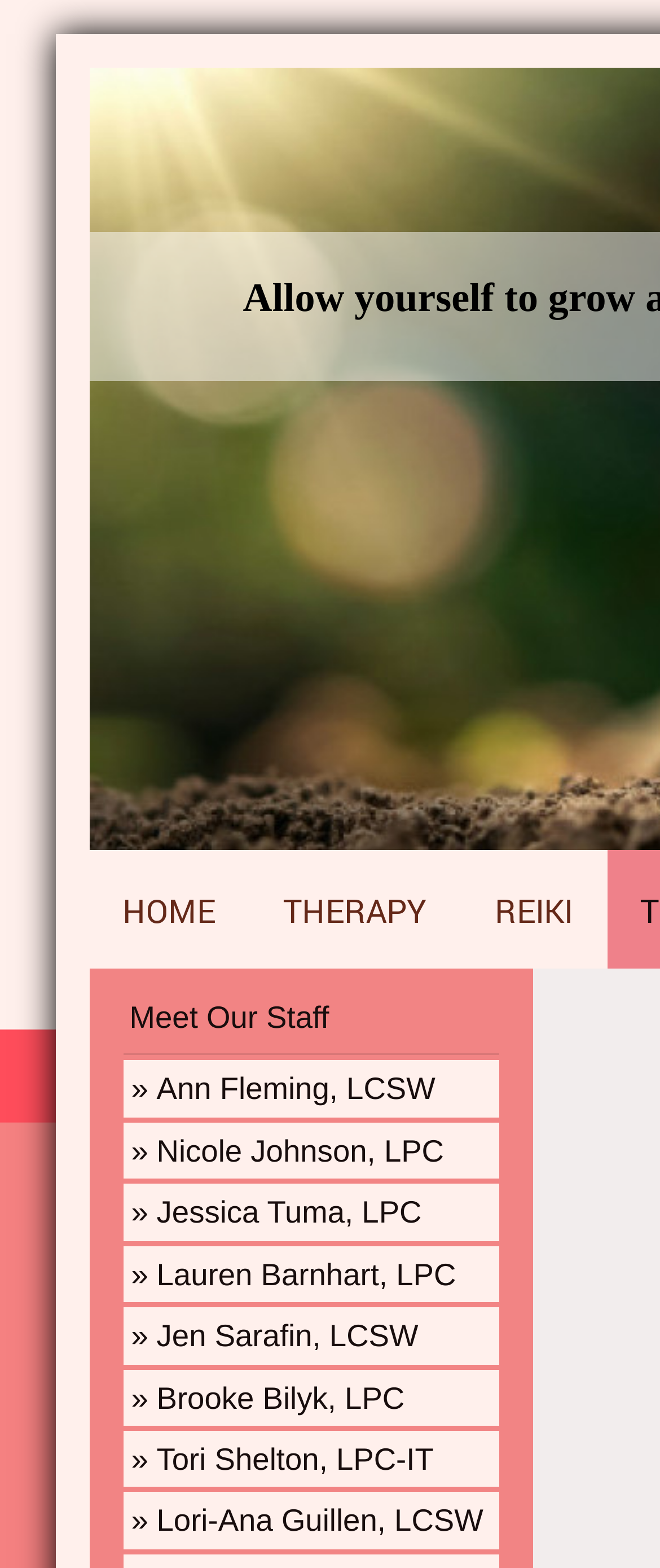Examine the screenshot and answer the question in as much detail as possible: How many staff members are listed on the webpage?

I counted the number of links under 'Meet Our Staff' and found 8 links, each representing a staff member, namely Ann Fleming, Nicole Johnson, Jessica Tuma, Lauren Barnhart, Jen Sarafin, Brooke Bilyk, Tori Shelton, and Lori-Ana Guillen.